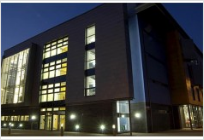Describe the image with as much detail as possible.

The image features a modern building on the campus of the University of Teesside, specifically related to the School of Sociology & Youth Studies. Captured during twilight, the structure is illuminated by strategically placed lighting, highlighting its sleek architectural design. The exterior combines elements of contemporary style with expansive glass windows, which reflect the surrounding environment. This educational facility serves as a hub for academic inquiry and professional development in sociology and youth studies, fostering a dynamic learning atmosphere.